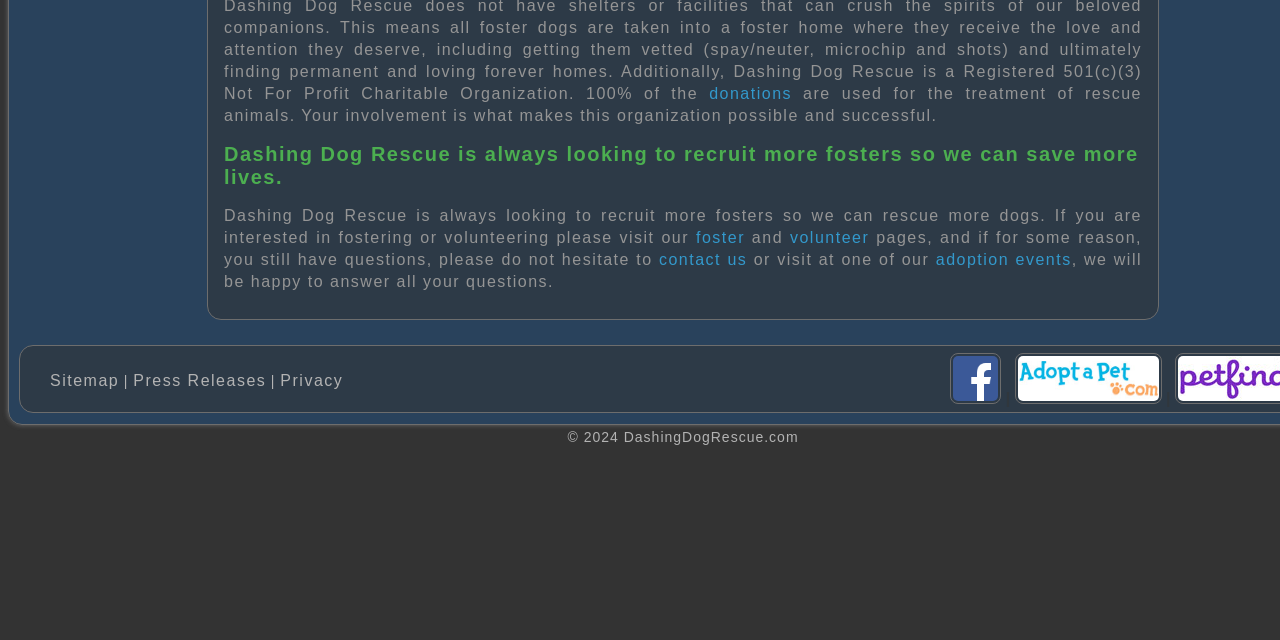Determine the bounding box of the UI element mentioned here: "volunteer". The coordinates must be in the format [left, top, right, bottom] with values ranging from 0 to 1.

[0.617, 0.358, 0.679, 0.384]